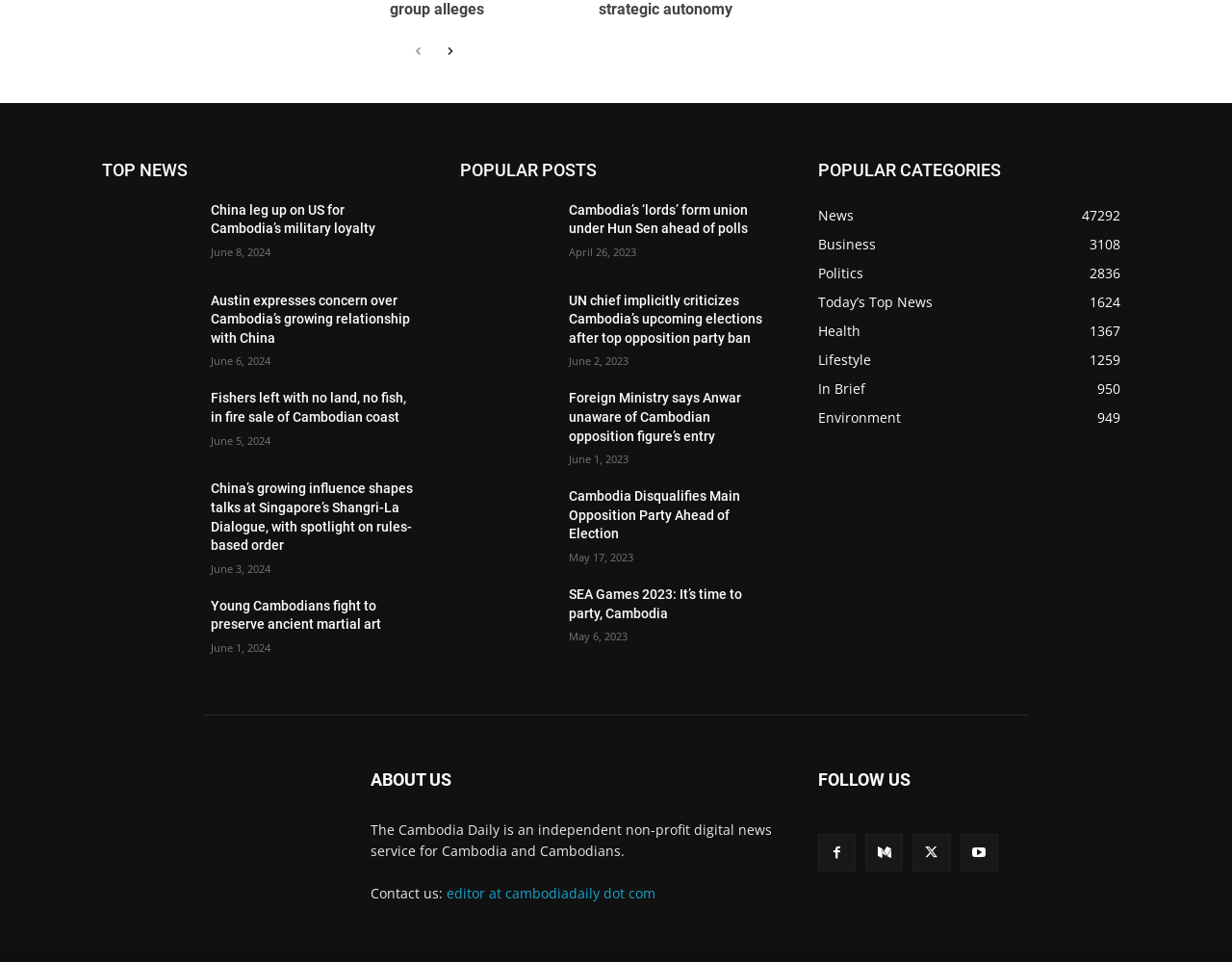Pinpoint the bounding box coordinates of the element that must be clicked to accomplish the following instruction: "go to previous page". The coordinates should be in the format of four float numbers between 0 and 1, i.e., [left, top, right, bottom].

[0.33, 0.041, 0.349, 0.067]